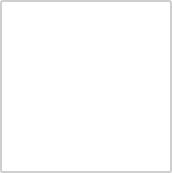What is the atmosphere of the scene?
Provide a thorough and detailed answer to the question.

The caption describes the scene as 'creating a joyful atmosphere', indicating that the mood of the performance is lively and happy.